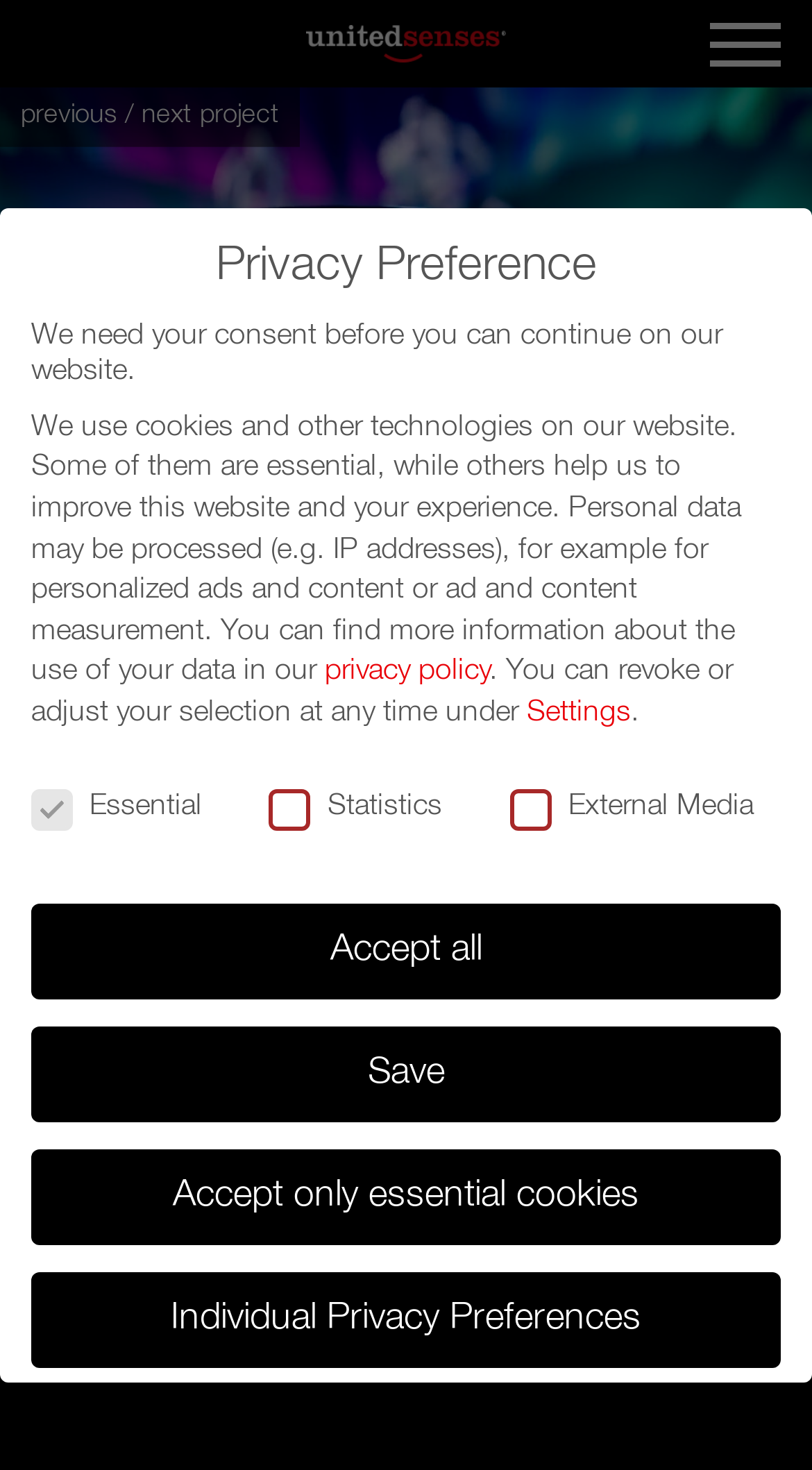Answer the question below with a single word or a brief phrase: 
What is the purpose of the 'Essential' checkbox?

to enable essential cookies